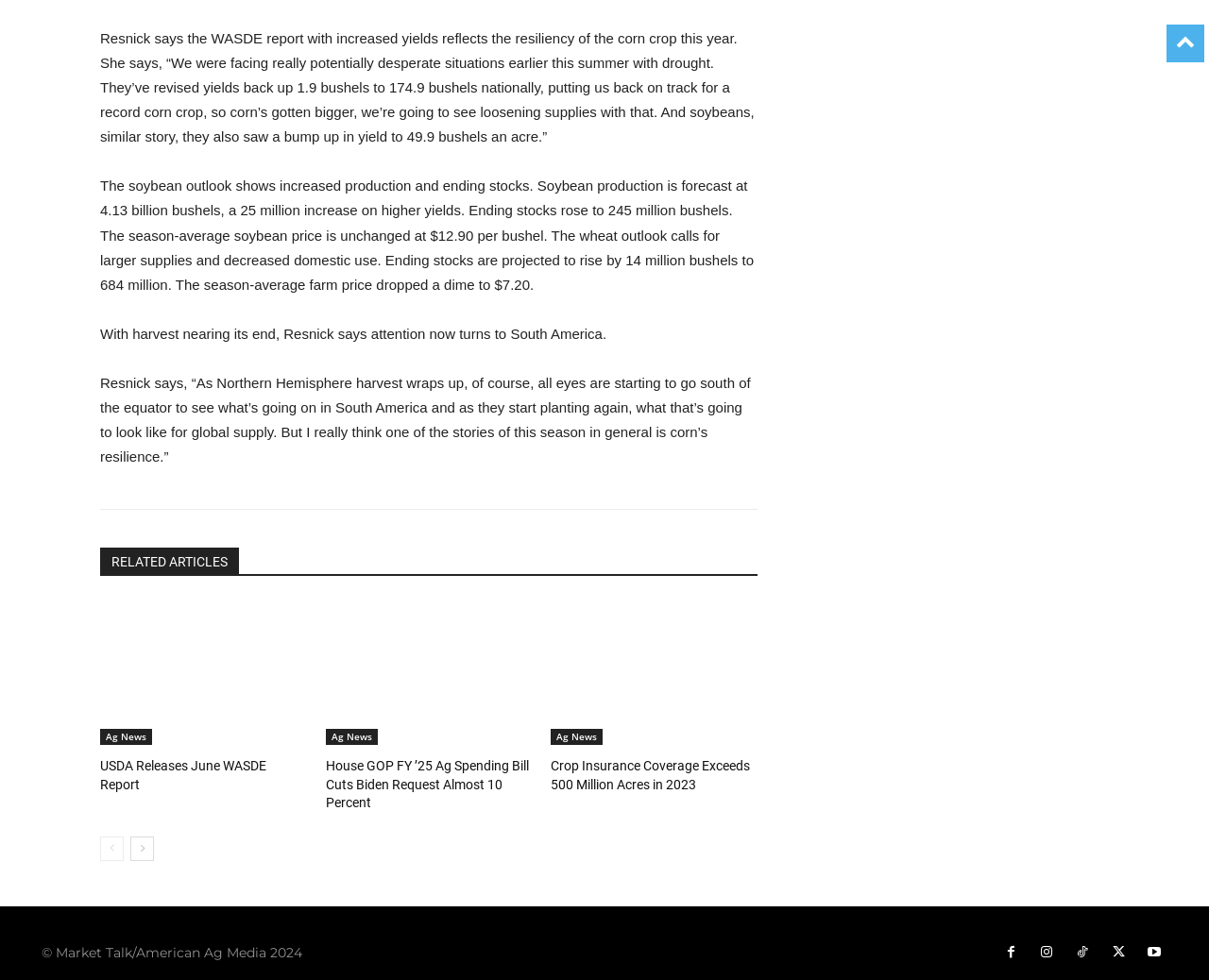Respond with a single word or phrase for the following question: 
What is the projected ending stock of wheat?

684 million bushels